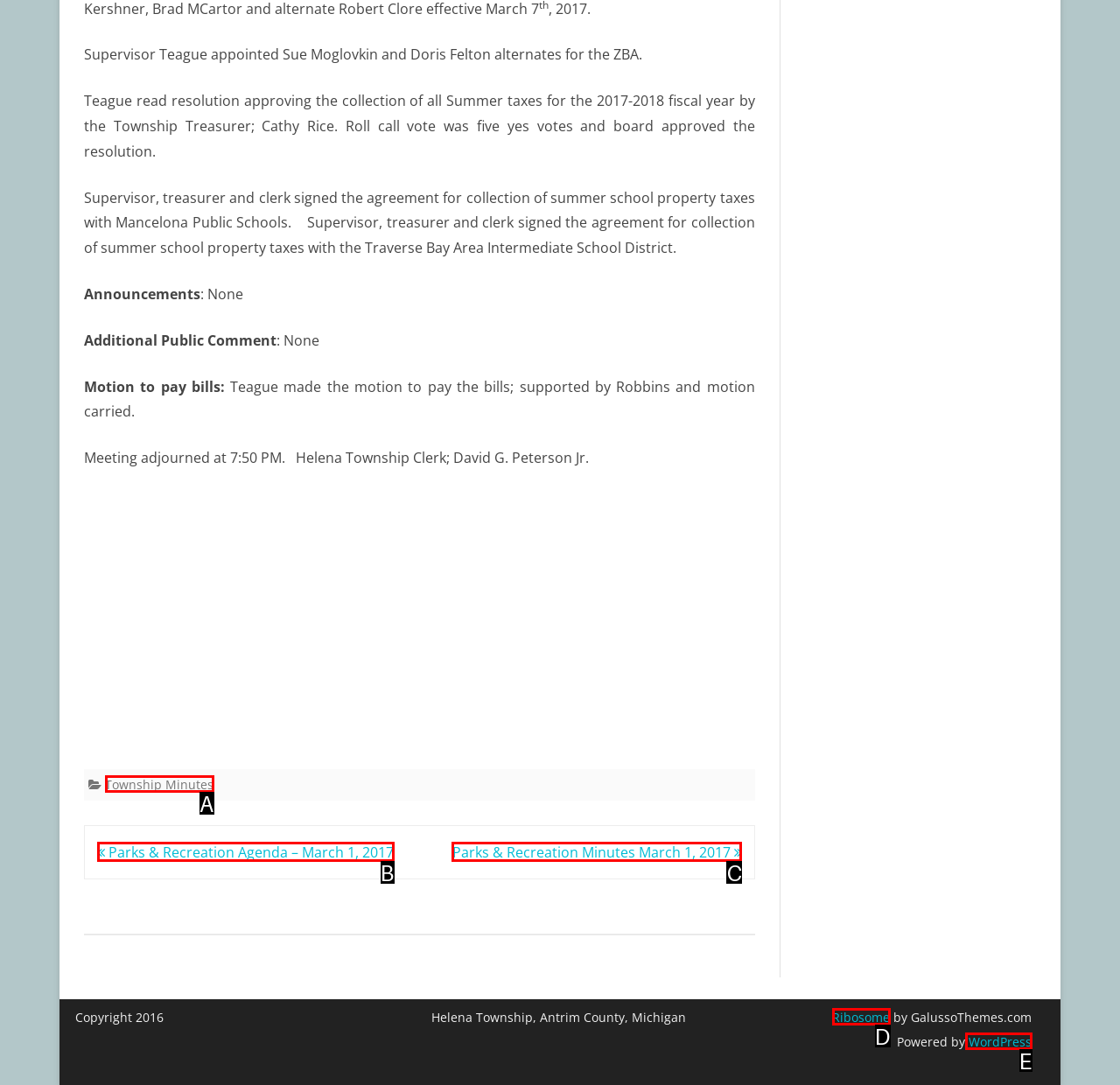From the given choices, indicate the option that best matches: Ribosome
State the letter of the chosen option directly.

D